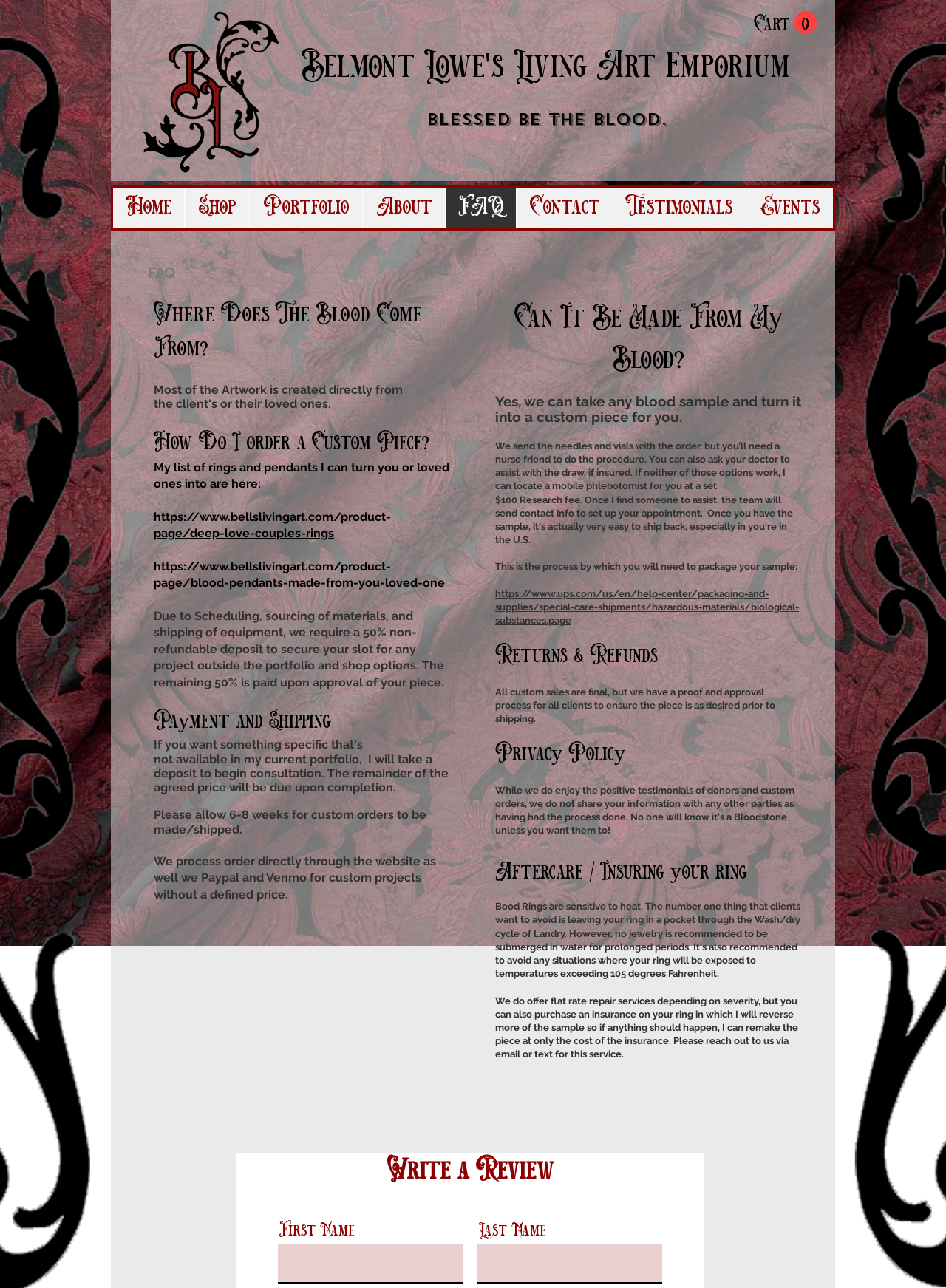Locate the bounding box coordinates of the element's region that should be clicked to carry out the following instruction: "Click the CONTRIBUTORS link". The coordinates need to be four float numbers between 0 and 1, i.e., [left, top, right, bottom].

None